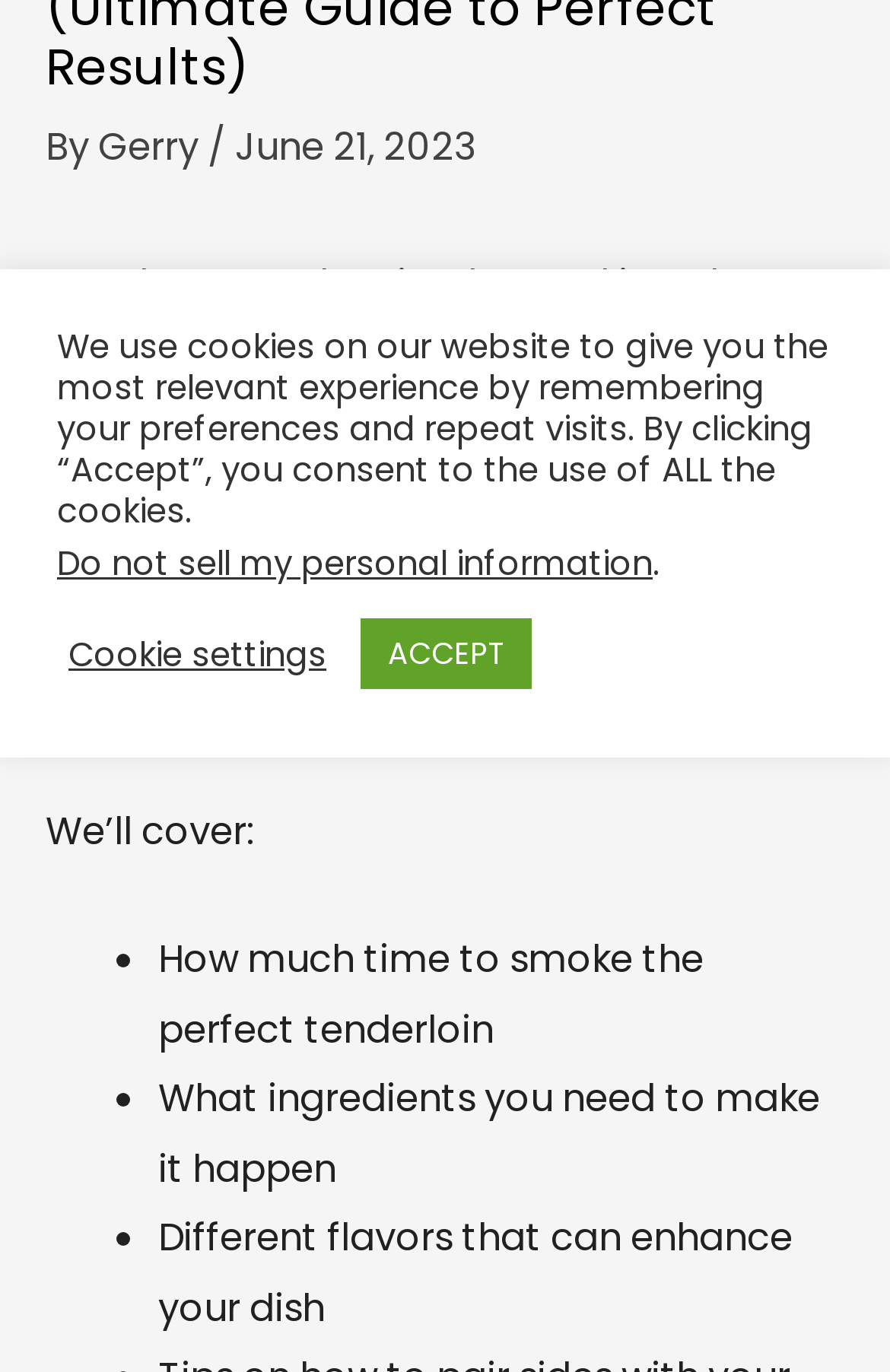Extract the bounding box coordinates of the UI element described by: "Cookie settings". The coordinates should include four float numbers ranging from 0 to 1, e.g., [left, top, right, bottom].

[0.077, 0.461, 0.367, 0.491]